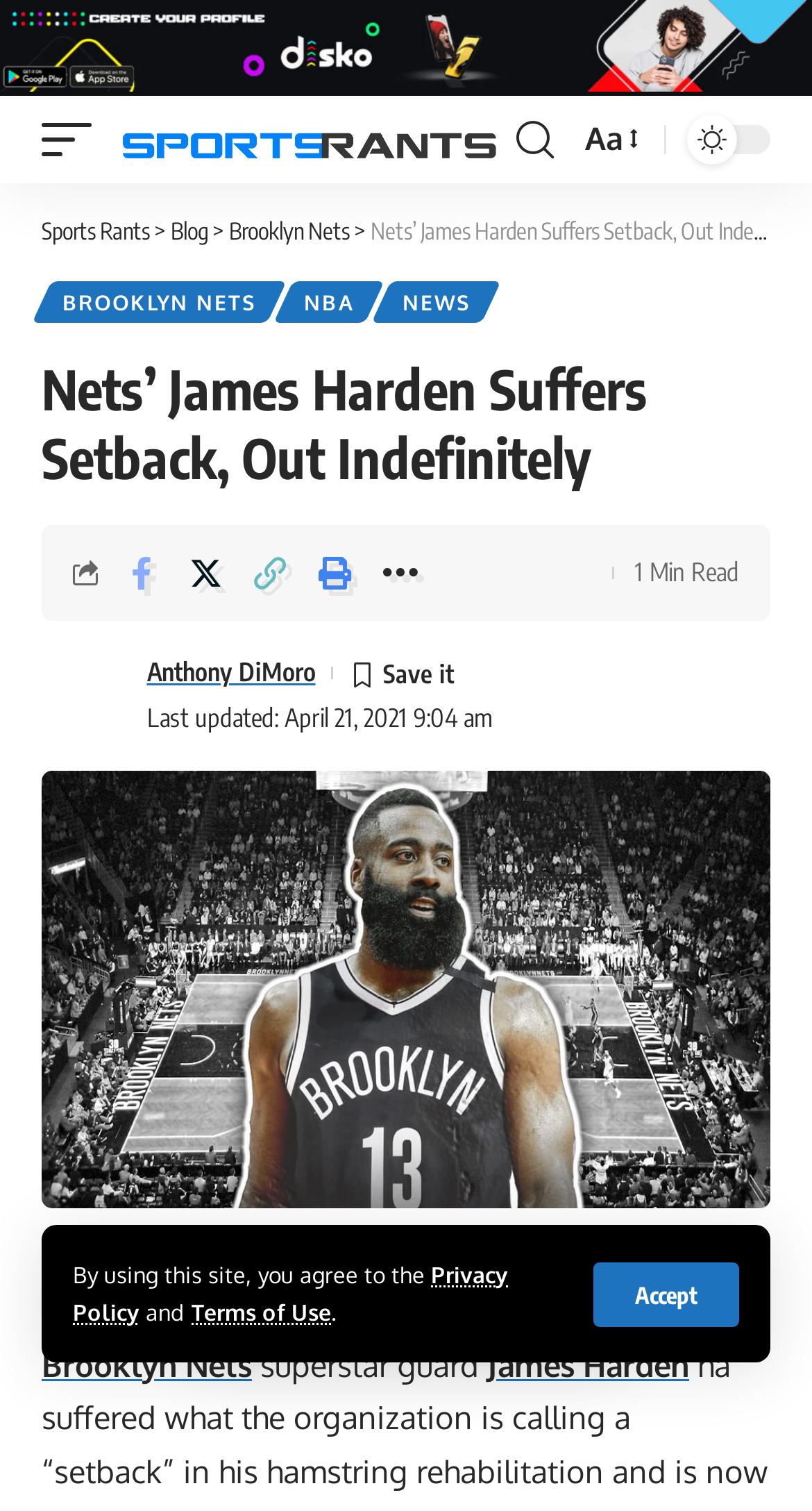What is the position of James Harden?
Using the image, elaborate on the answer with as much detail as possible.

I found the position of James Harden by looking at the static text element with the text 'superstar guard' which is located near the link element with the text 'James Harden'.